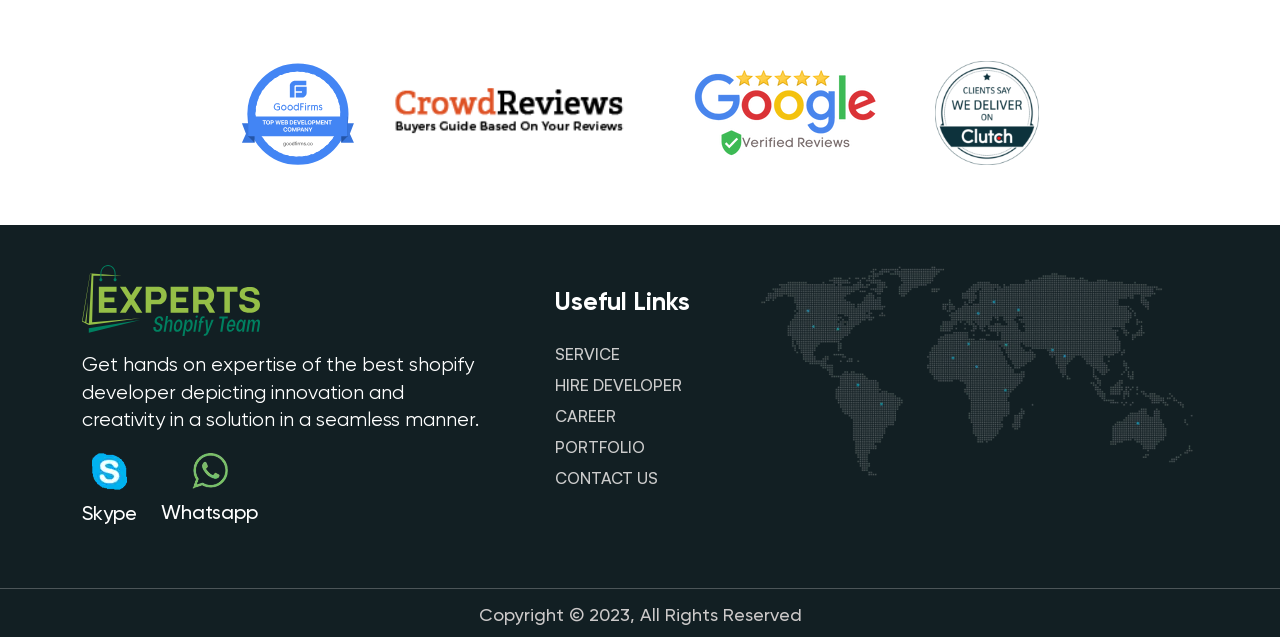Please identify the bounding box coordinates of the element's region that I should click in order to complete the following instruction: "Check the Whatsapp contact". The bounding box coordinates consist of four float numbers between 0 and 1, i.e., [left, top, right, bottom].

[0.126, 0.721, 0.202, 0.827]